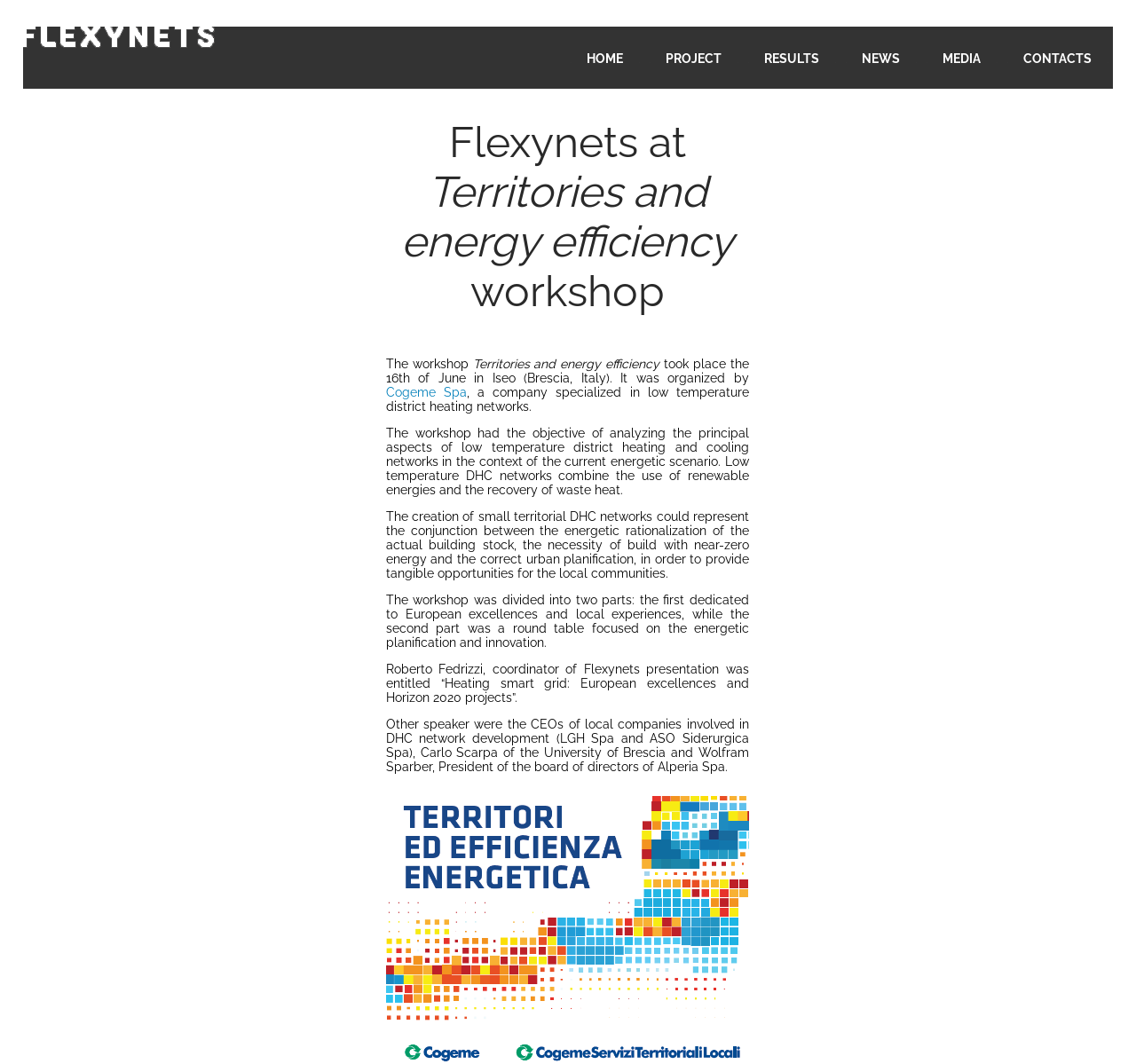Respond with a single word or phrase to the following question: What is the name of the company that organized the workshop?

Cogeme Spa